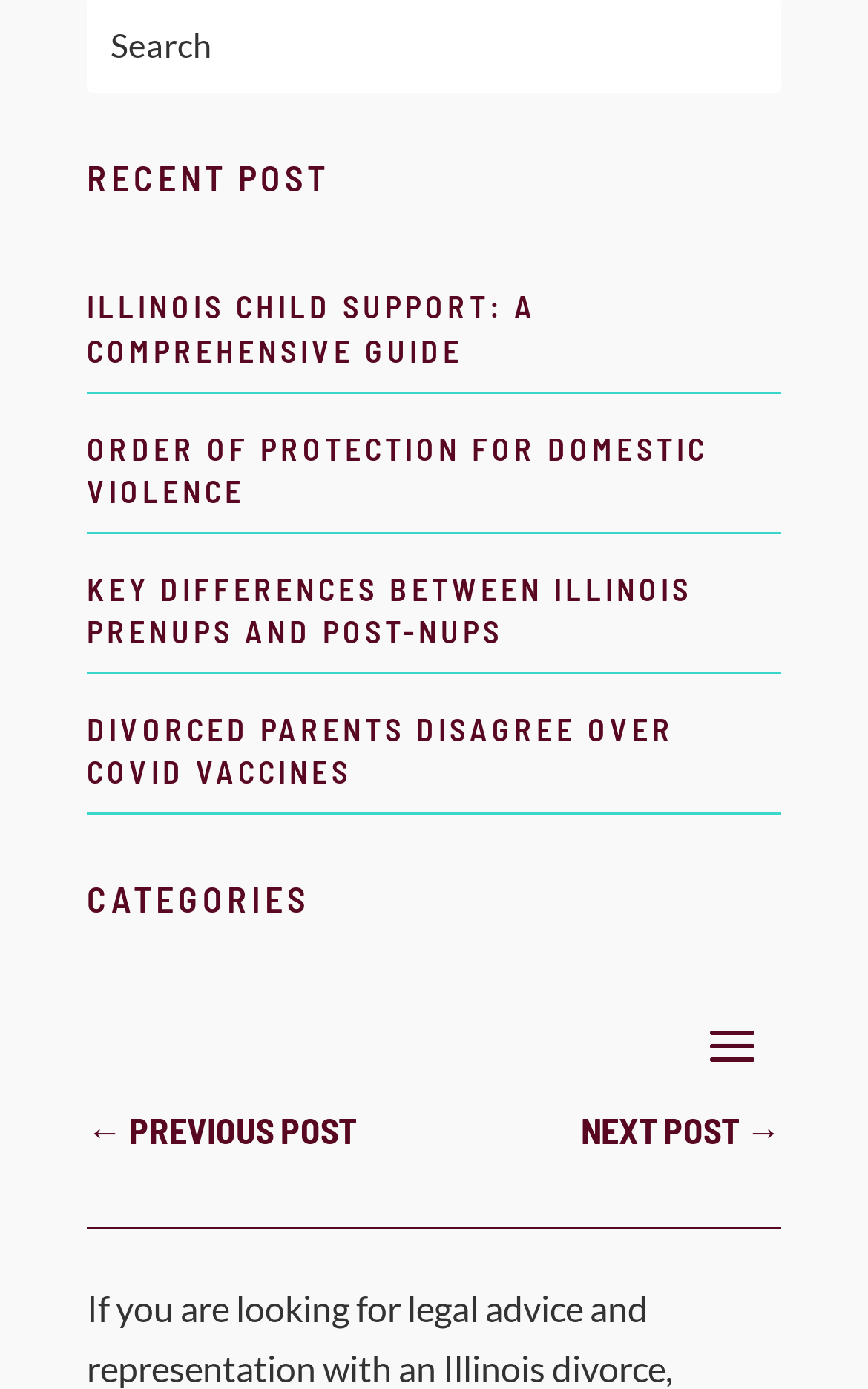How many articles are on this webpage?
Please use the image to provide a one-word or short phrase answer.

5